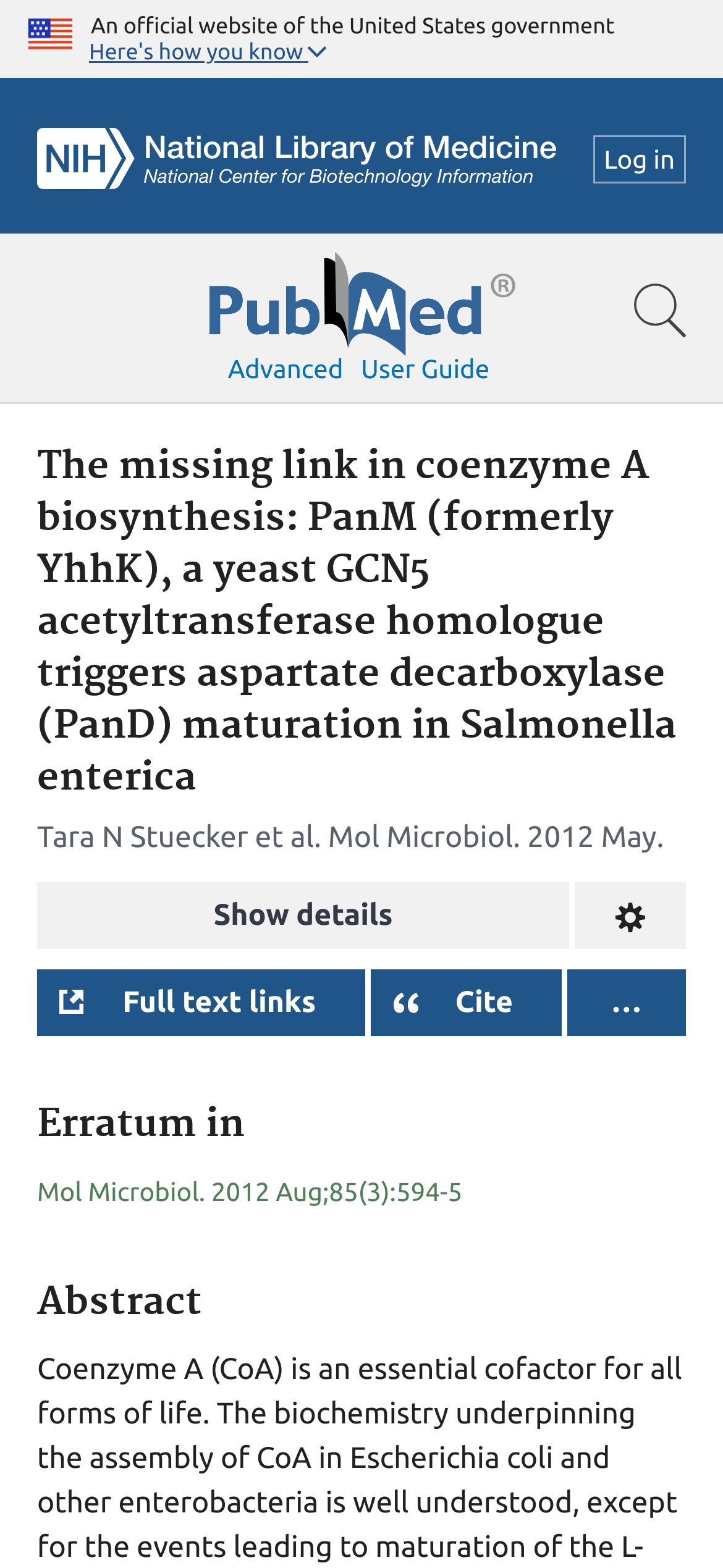Extract the primary heading text from the webpage.

The missing link in coenzyme A biosynthesis: PanM (formerly YhhK), a yeast GCN5 acetyltransferase homologue triggers aspartate decarboxylase (PanD) maturation in Salmonella enterica